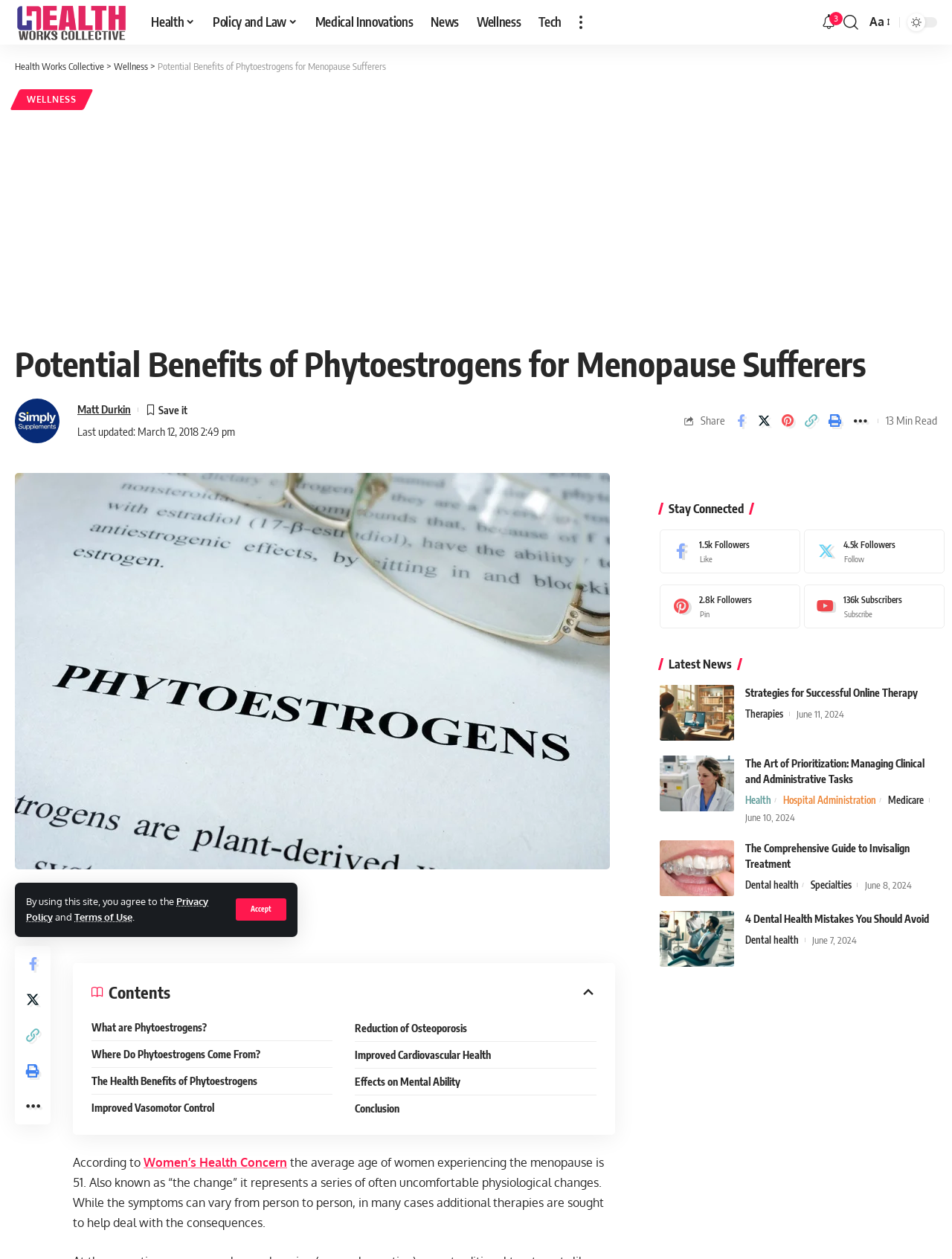Provide the bounding box coordinates for the area that should be clicked to complete the instruction: "Share the article on Facebook".

[0.767, 0.325, 0.789, 0.344]